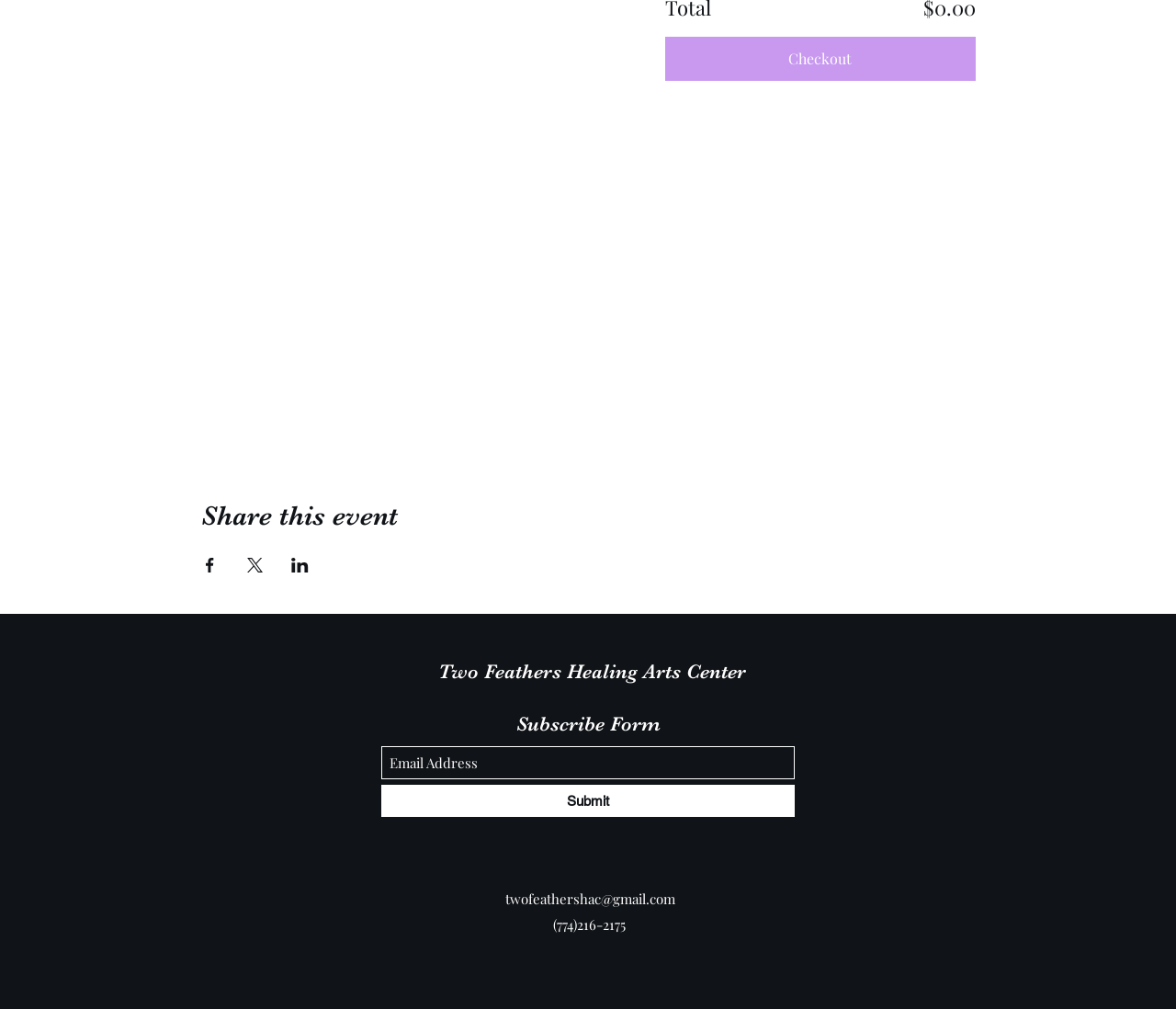Please use the details from the image to answer the following question comprehensively:
What is the name of the event location?

I found the answer by looking at the link element with the text 'Two Feathers Healing Arts Center' which is likely to be the name of the event location.